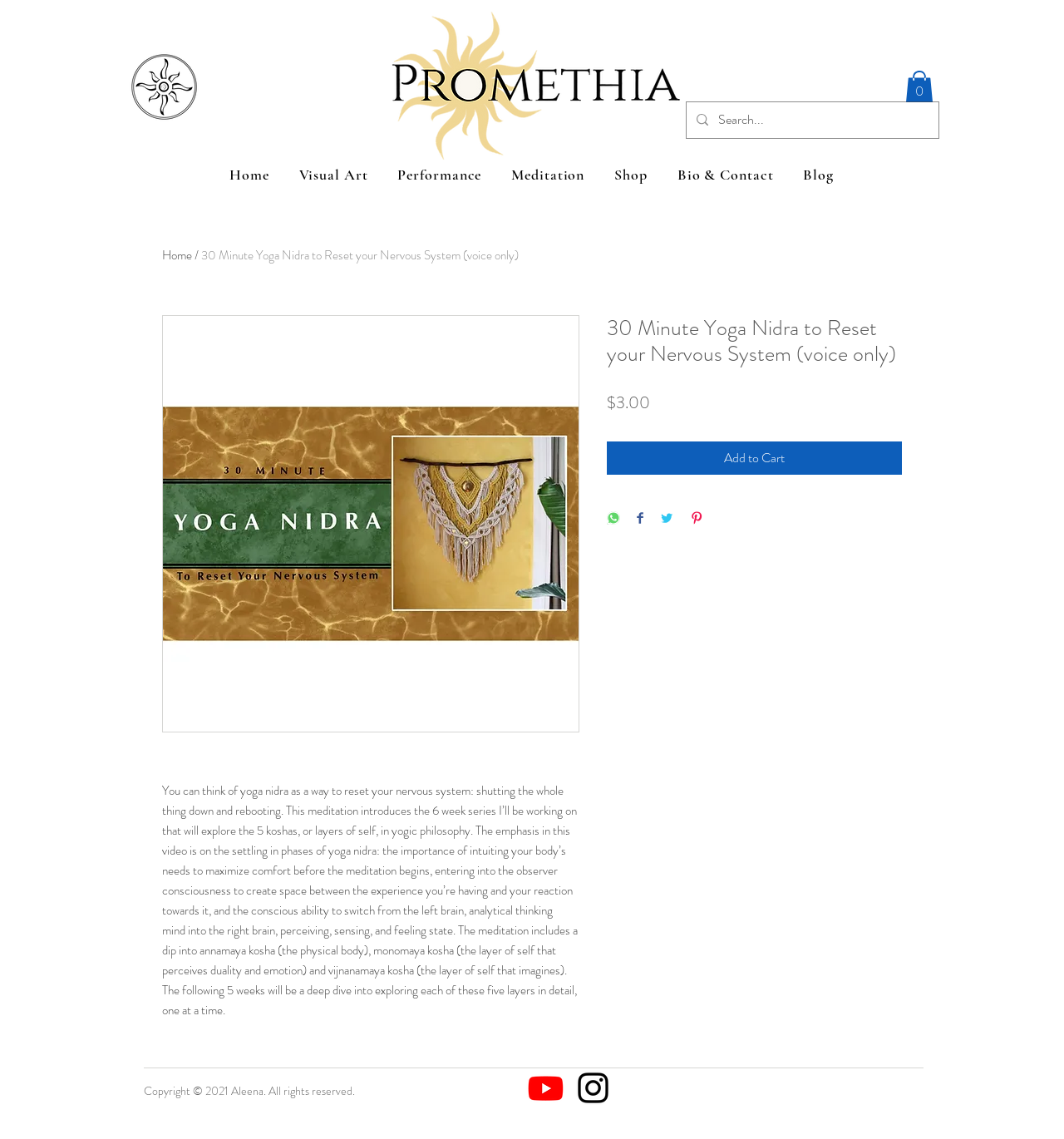Construct a comprehensive caption that outlines the webpage's structure and content.

This webpage is about a 30-minute yoga nidra meditation session focused on resetting the nervous system. At the top, there is a navigation bar with links to different sections of the website, including Home, Visual Art, Performance, Meditation, Shop, Bio & Contact, and Blog. Below the navigation bar, there is a large image taking up most of the width of the page.

On the left side of the page, there is a main article section that contains the title of the meditation session, "30 Minute Yoga Nidra to Reset your Nervous System (voice only)", and a descriptive text that explains the purpose and content of the meditation. The text is divided into paragraphs and describes the different phases of the yoga nidra practice, including settling in, entering observer consciousness, and exploring the five layers of self.

To the right of the article section, there is a section with a heading that matches the title of the meditation session. Below the heading, there is a price listed as $3.00, and buttons to add the meditation to a cart, share on various social media platforms, and pin on Pinterest.

At the very top right corner of the page, there is a cart icon with a count of 0 items. Below the main article section, there is a search bar with a magnifying glass icon. At the bottom of the page, there is a copyright notice and a social bar with links to the website's YouTube and Instagram pages.